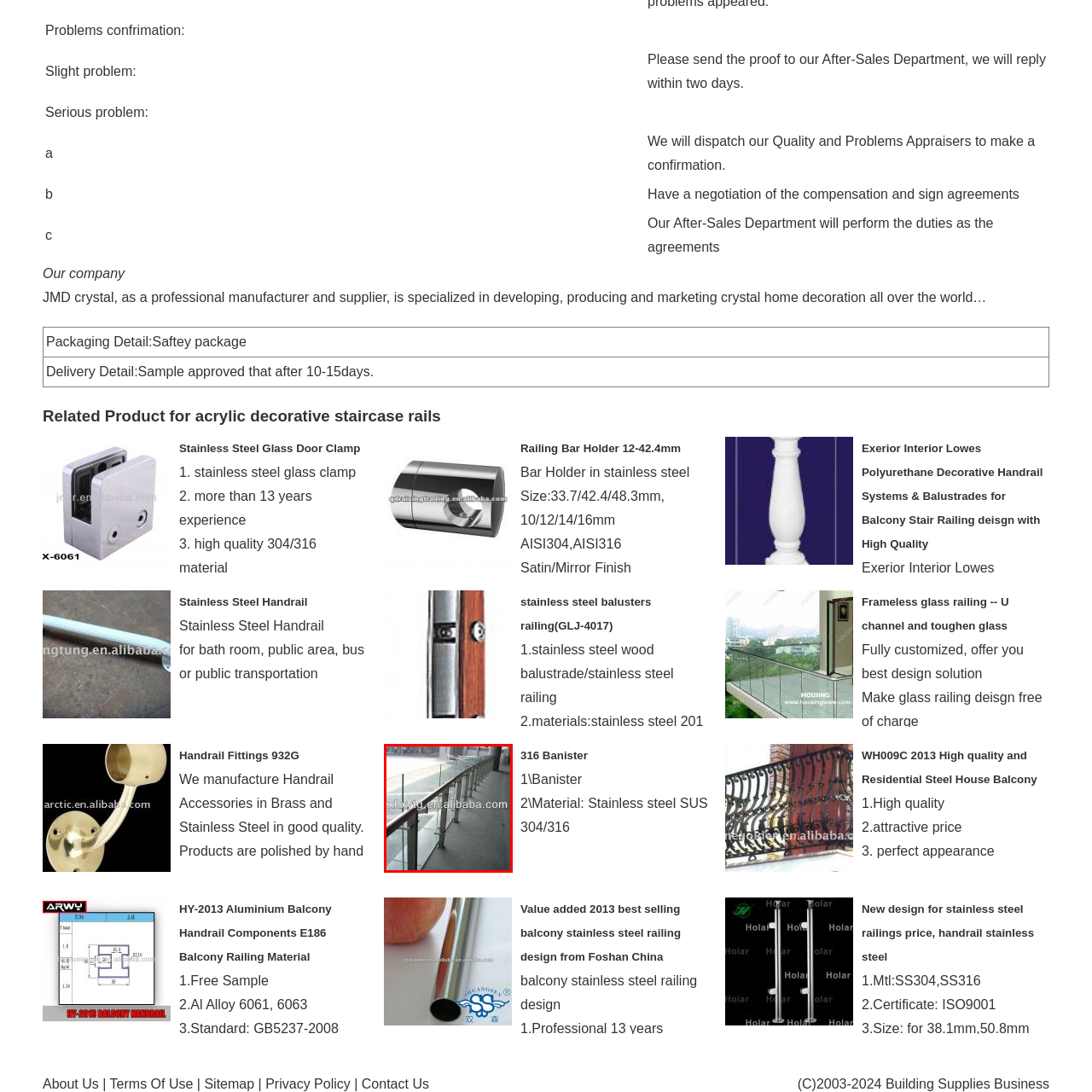Check the picture within the red bounding box and provide a brief answer using one word or phrase: What type of panels are used in the railing system?

Glass panels